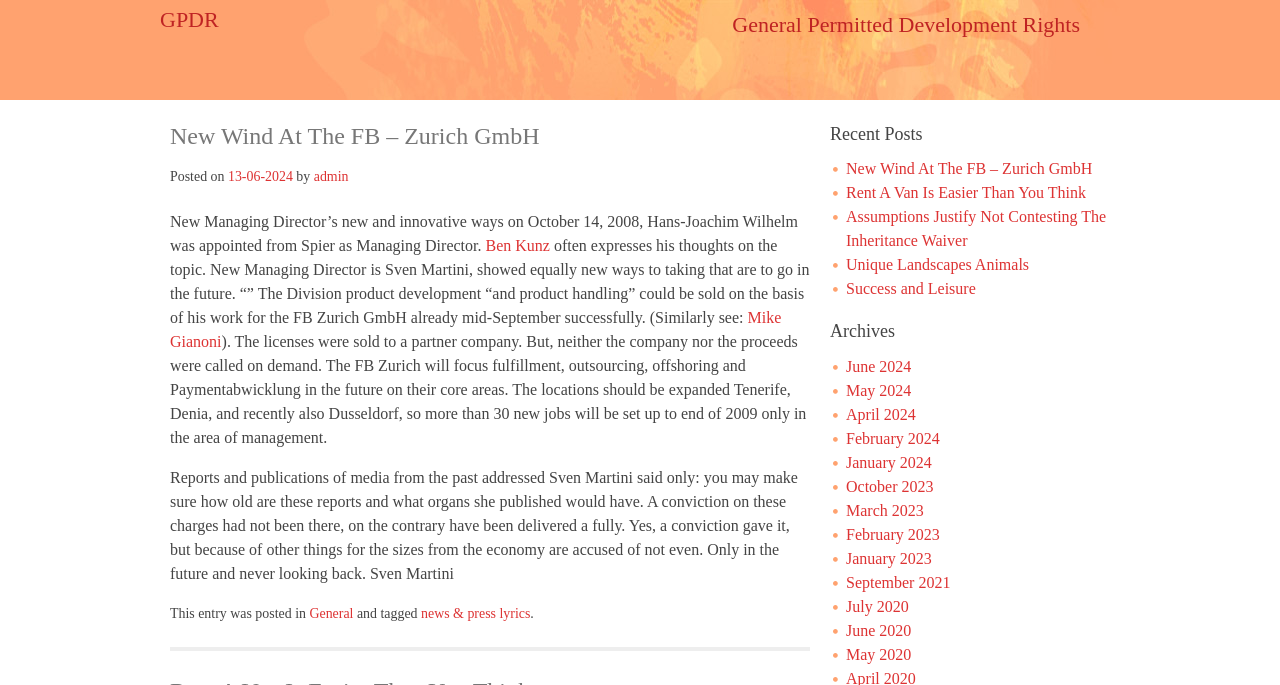What is the date of the article?
Please provide an in-depth and detailed response to the question.

The article mentions 'Posted on 13-06-2024' at the top, indicating that the date of the article is June 13, 2024.